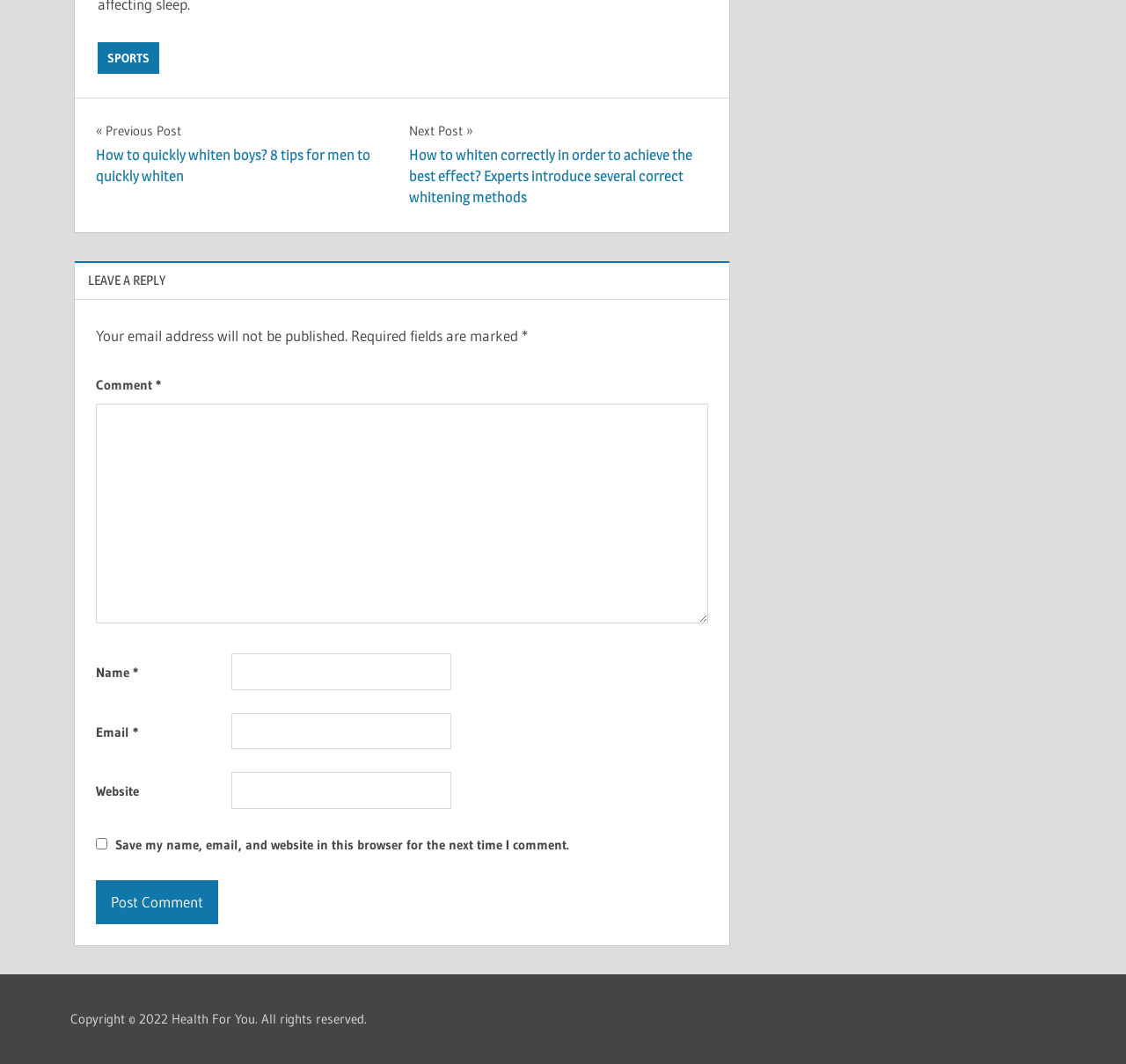Please identify the bounding box coordinates of the clickable element to fulfill the following instruction: "Leave a reply". The coordinates should be four float numbers between 0 and 1, i.e., [left, top, right, bottom].

[0.066, 0.245, 0.648, 0.282]